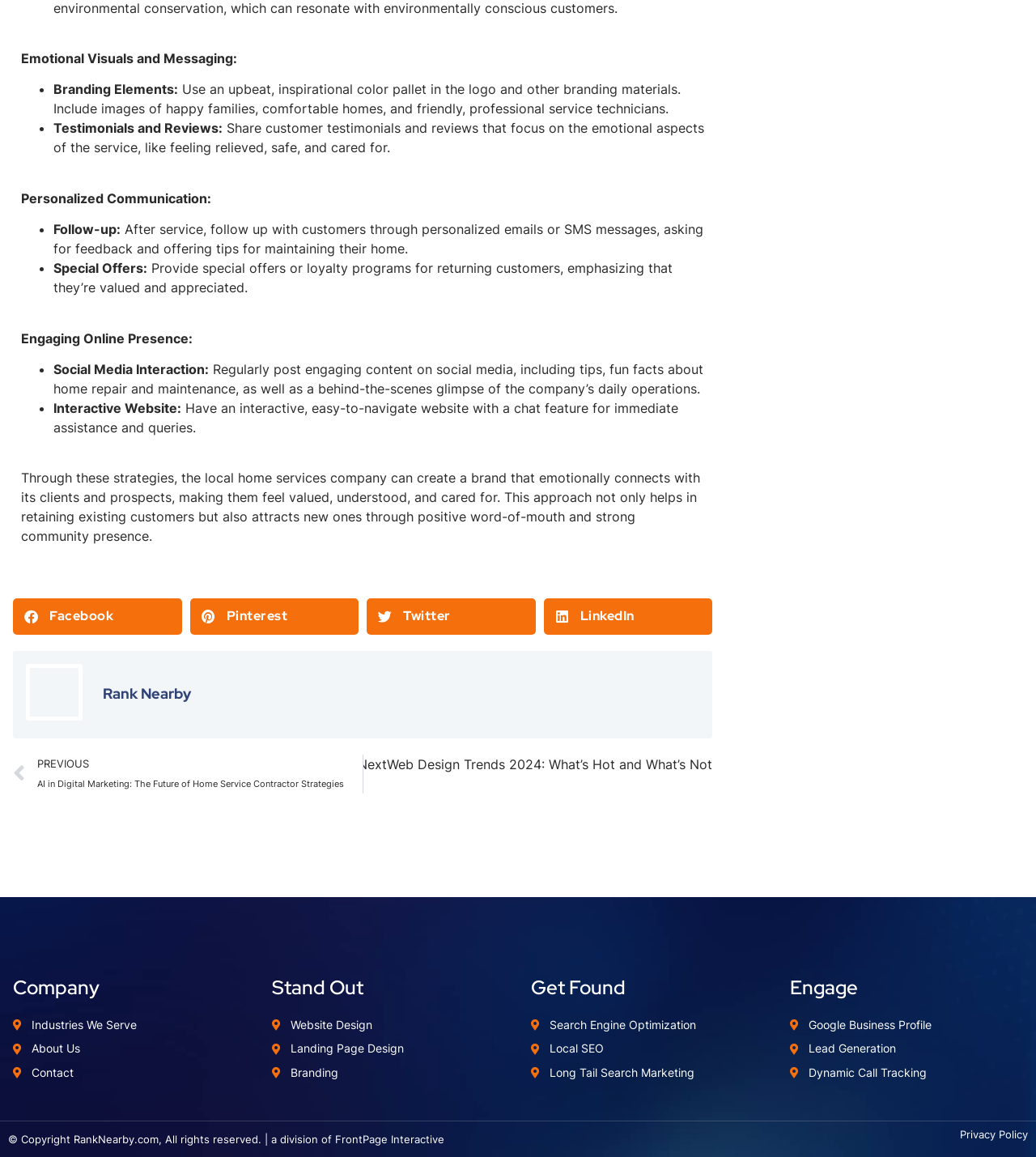Highlight the bounding box coordinates of the element that should be clicked to carry out the following instruction: "Click on the 'Reviews' link". The coordinates must be given as four float numbers ranging from 0 to 1, i.e., [left, top, right, bottom].

None